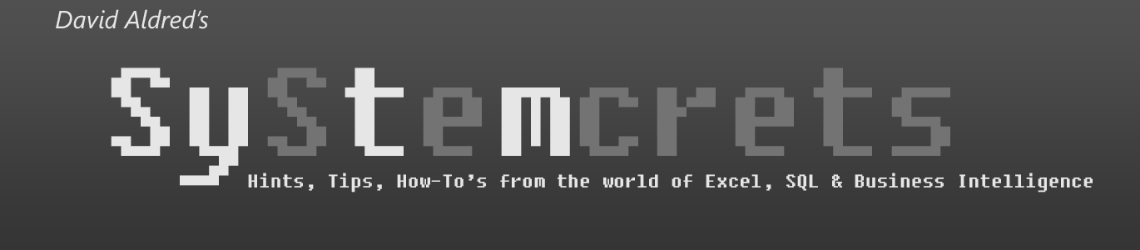Refer to the screenshot and answer the following question in detail:
What software tools are mentioned in the tagline?

The tagline mentions 'Hints, Tips, How-To's from the world of Excel, SQL & Business Intelligence', which highlights the blog's focus on practical advice and resources for users interested in these software tools.